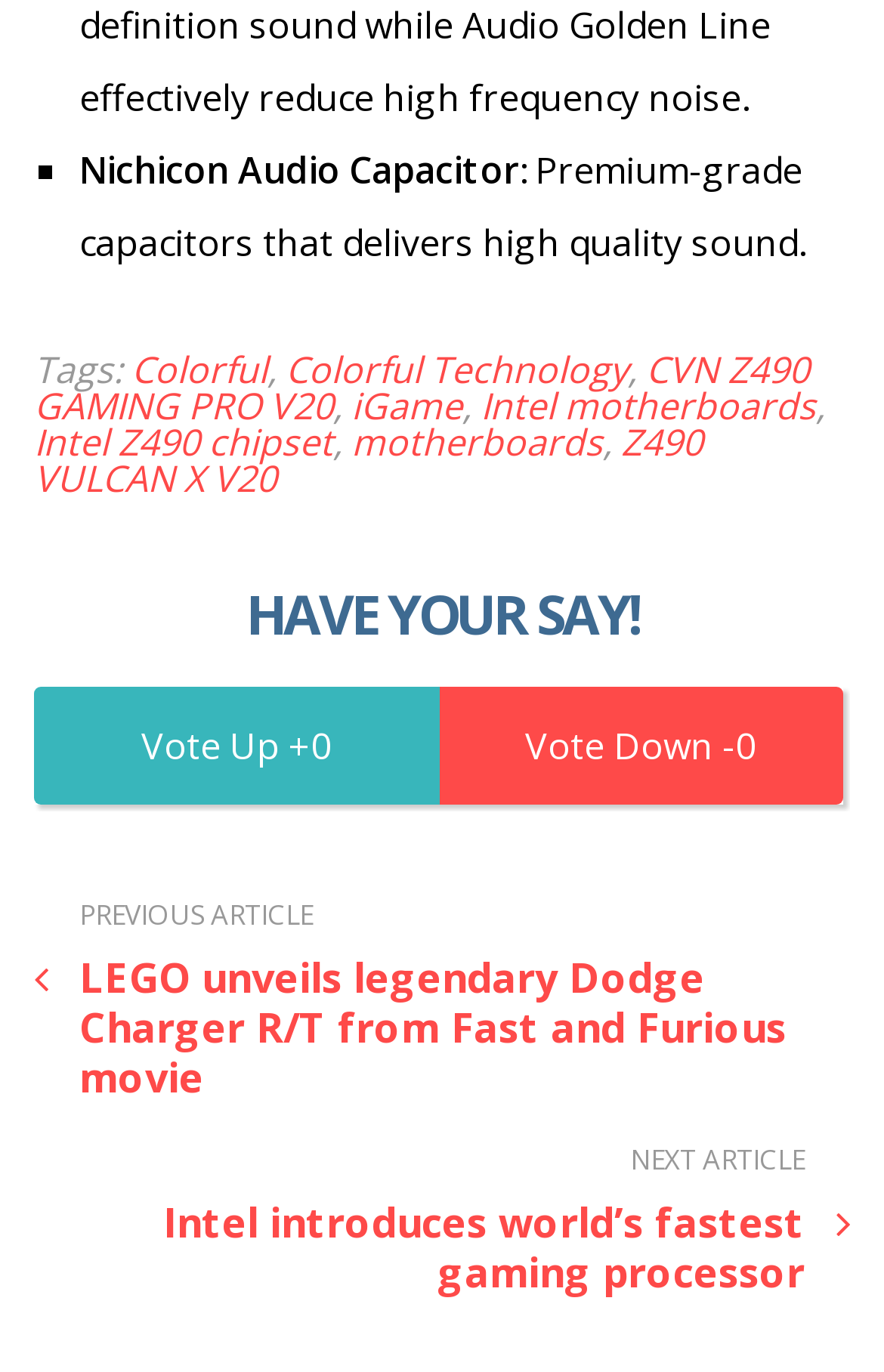What is the text above the 'HAVE YOUR SAY!' heading?
Based on the visual content, answer with a single word or a brief phrase.

Tags: